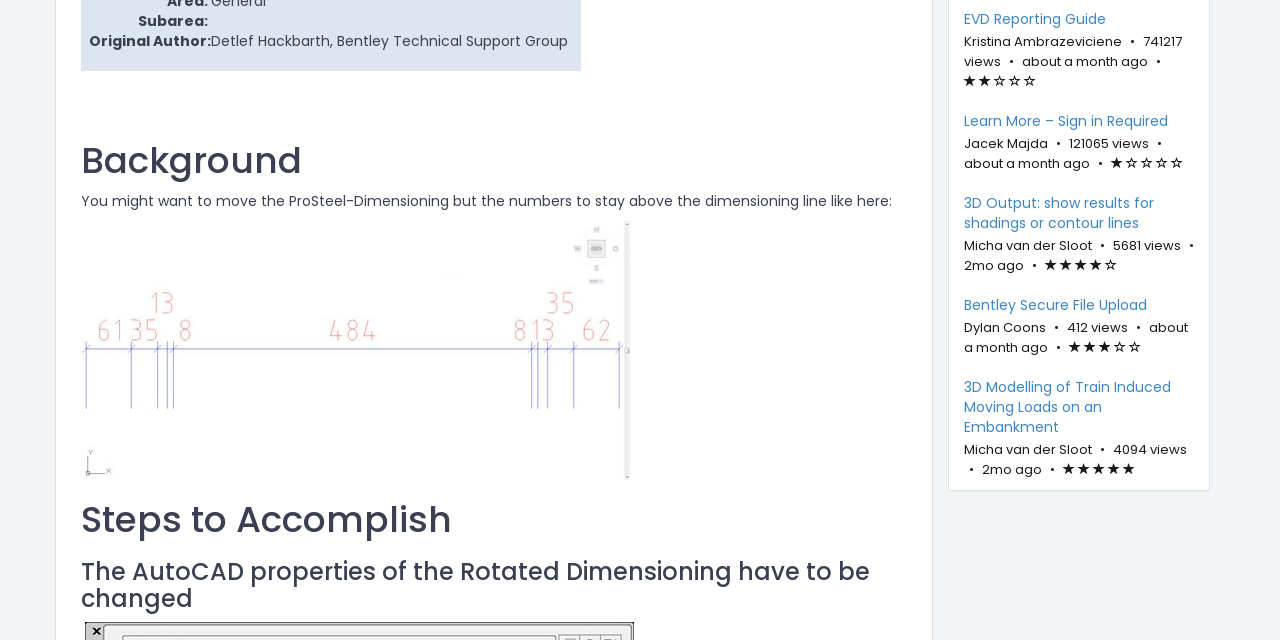Bounding box coordinates are given in the format (top-left x, top-left y, bottom-right x, bottom-right y). All values should be floating point numbers between 0 and 1. Provide the bounding box coordinate for the UI element described as: alt=""

[0.063, 0.53, 0.492, 0.561]